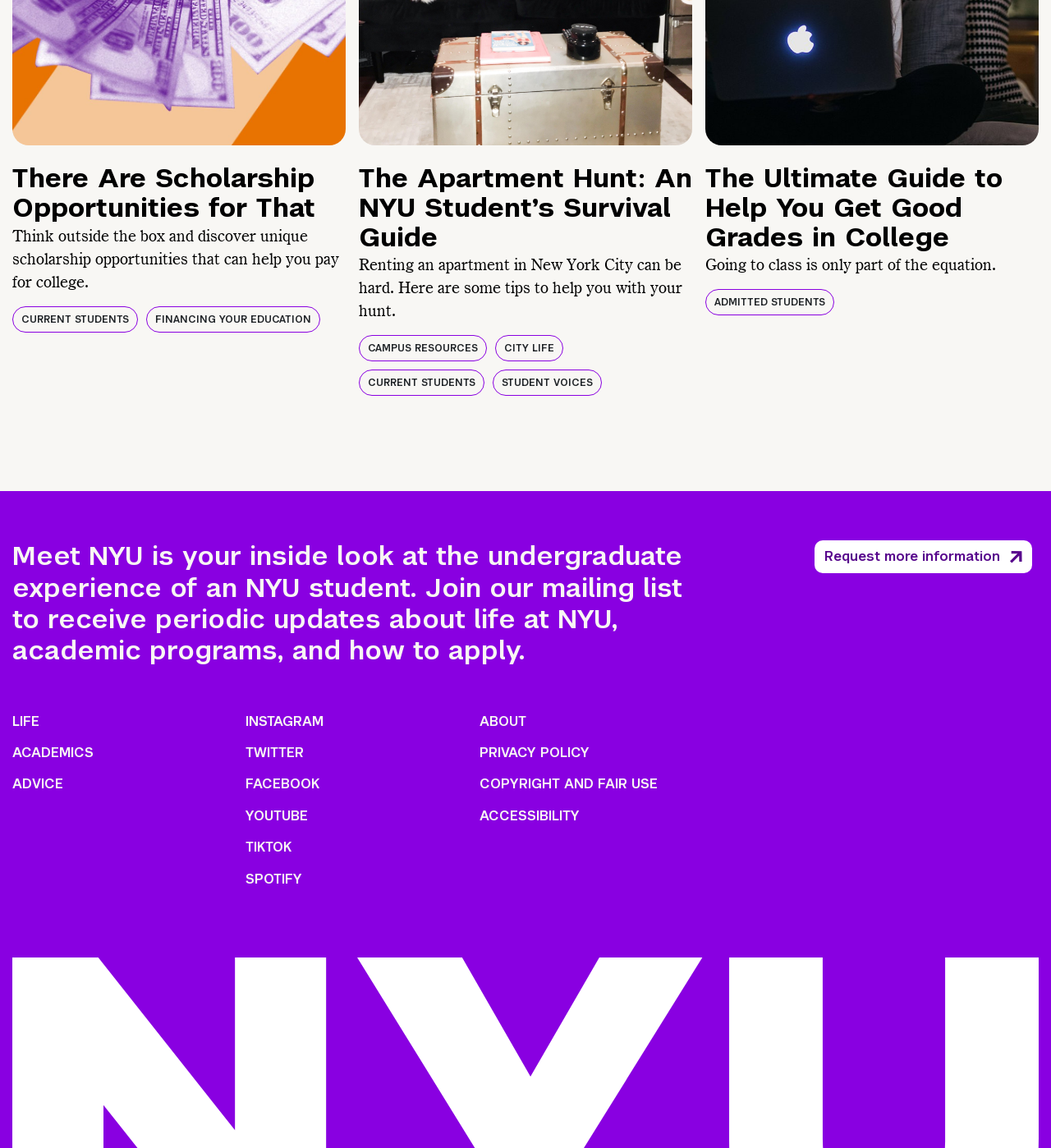What is the title of the first article?
Using the screenshot, give a one-word or short phrase answer.

There Are Scholarship Opportunities for That